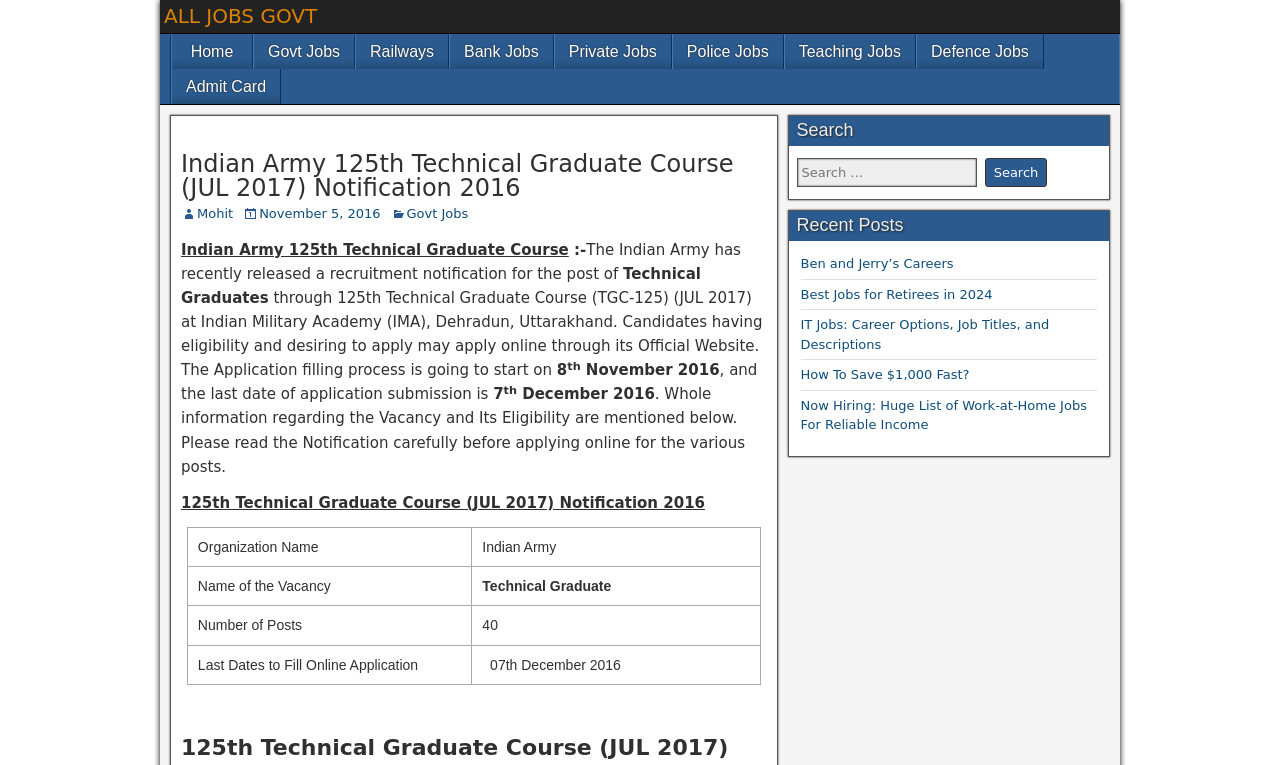Can you specify the bounding box coordinates for the region that should be clicked to fulfill this instruction: "Search for a job".

[0.622, 0.206, 0.763, 0.245]